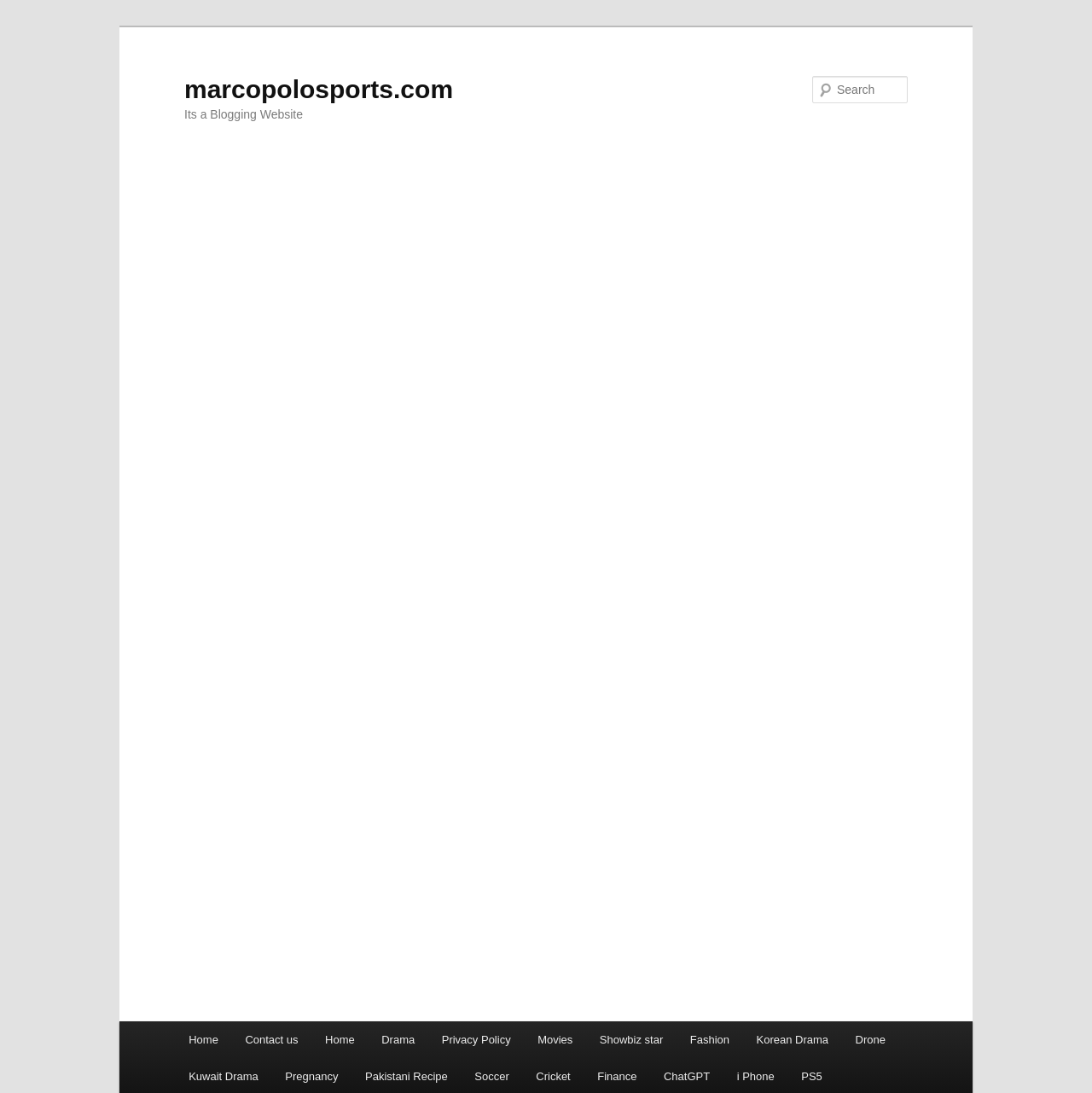Please find the bounding box coordinates of the element that you should click to achieve the following instruction: "Learn about UBS's YES investigation and loss recovery". The coordinates should be presented as four float numbers between 0 and 1: [left, top, right, bottom].

None